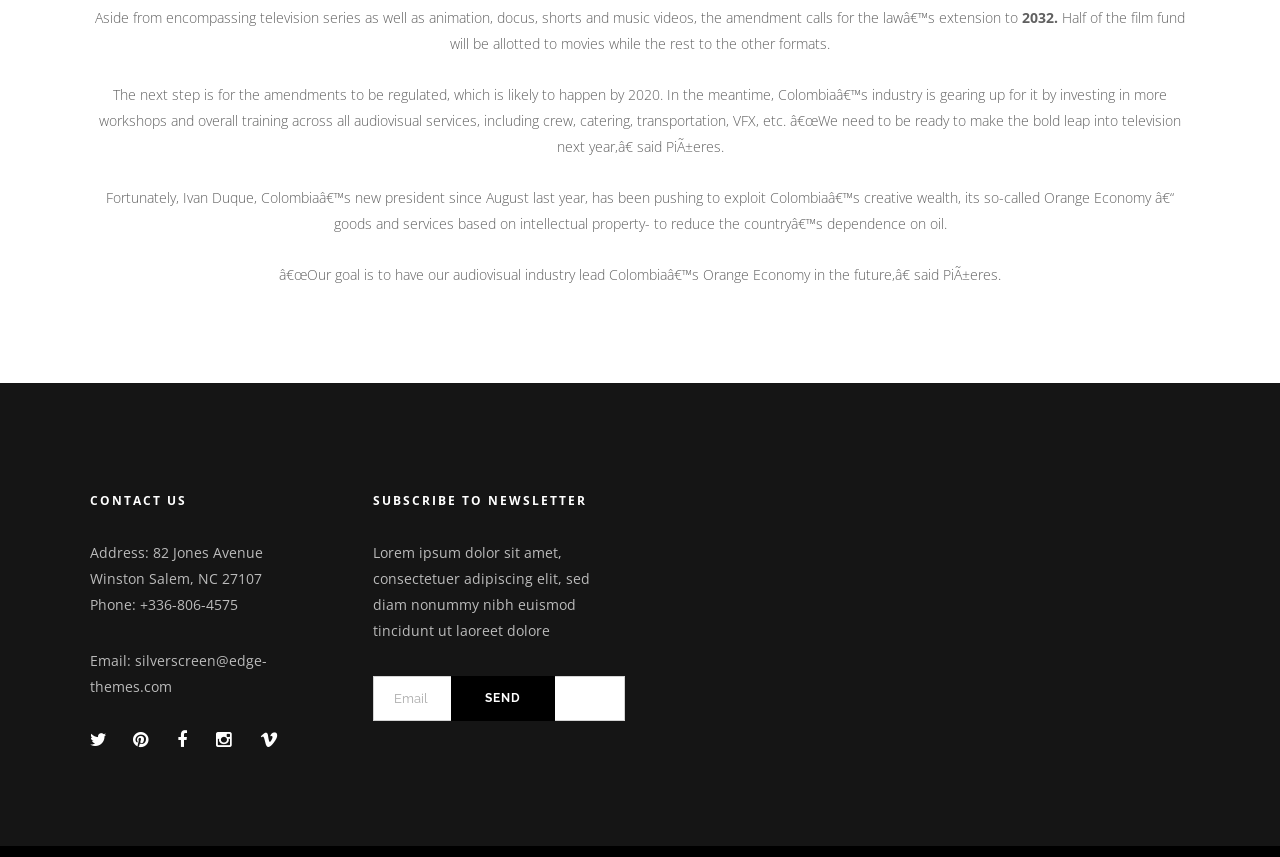Give a succinct answer to this question in a single word or phrase: 
What is the address of the contact?

82 Jones Avenue